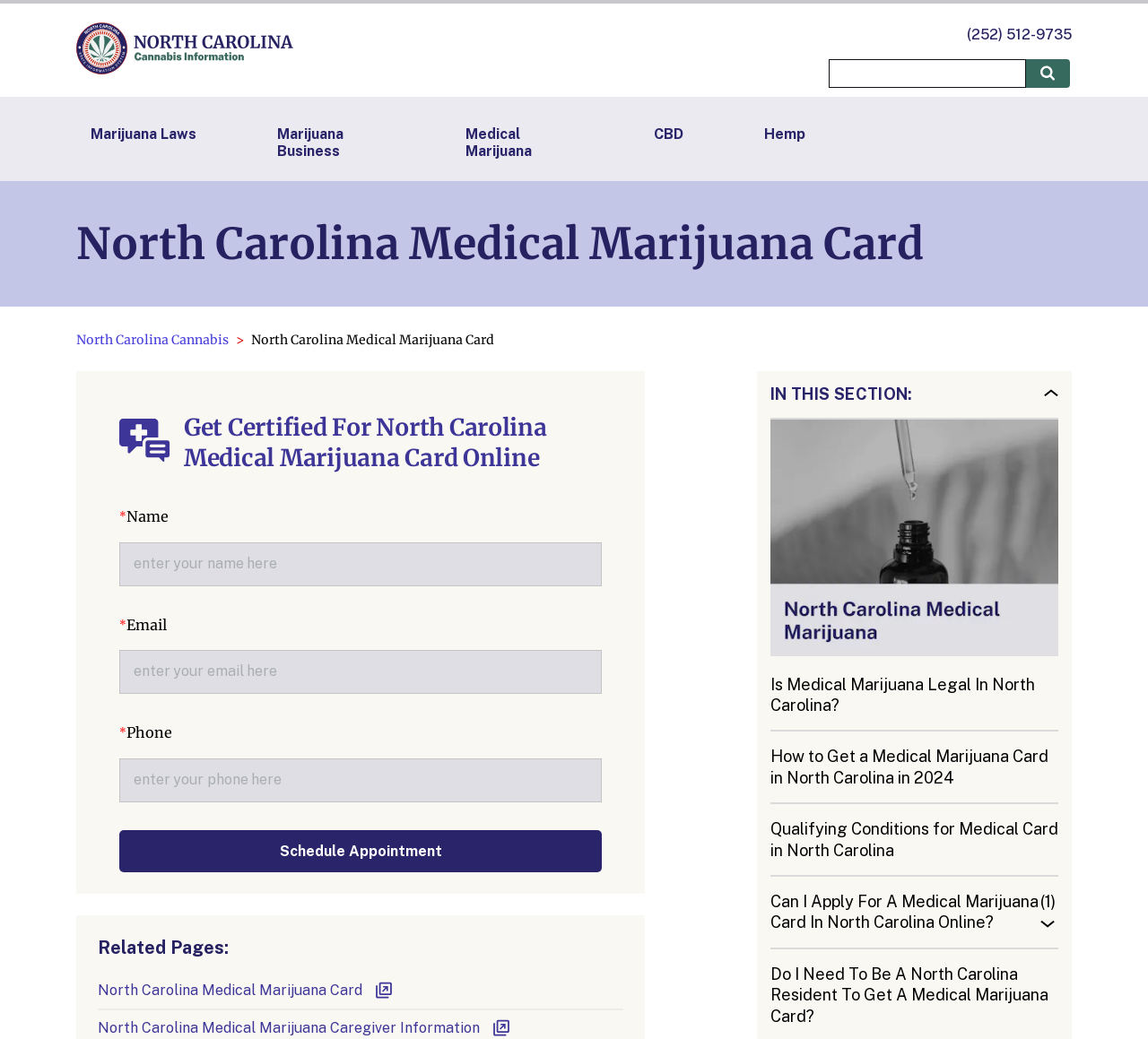Locate the bounding box coordinates of the area where you should click to accomplish the instruction: "Search".

[0.894, 0.057, 0.932, 0.084]